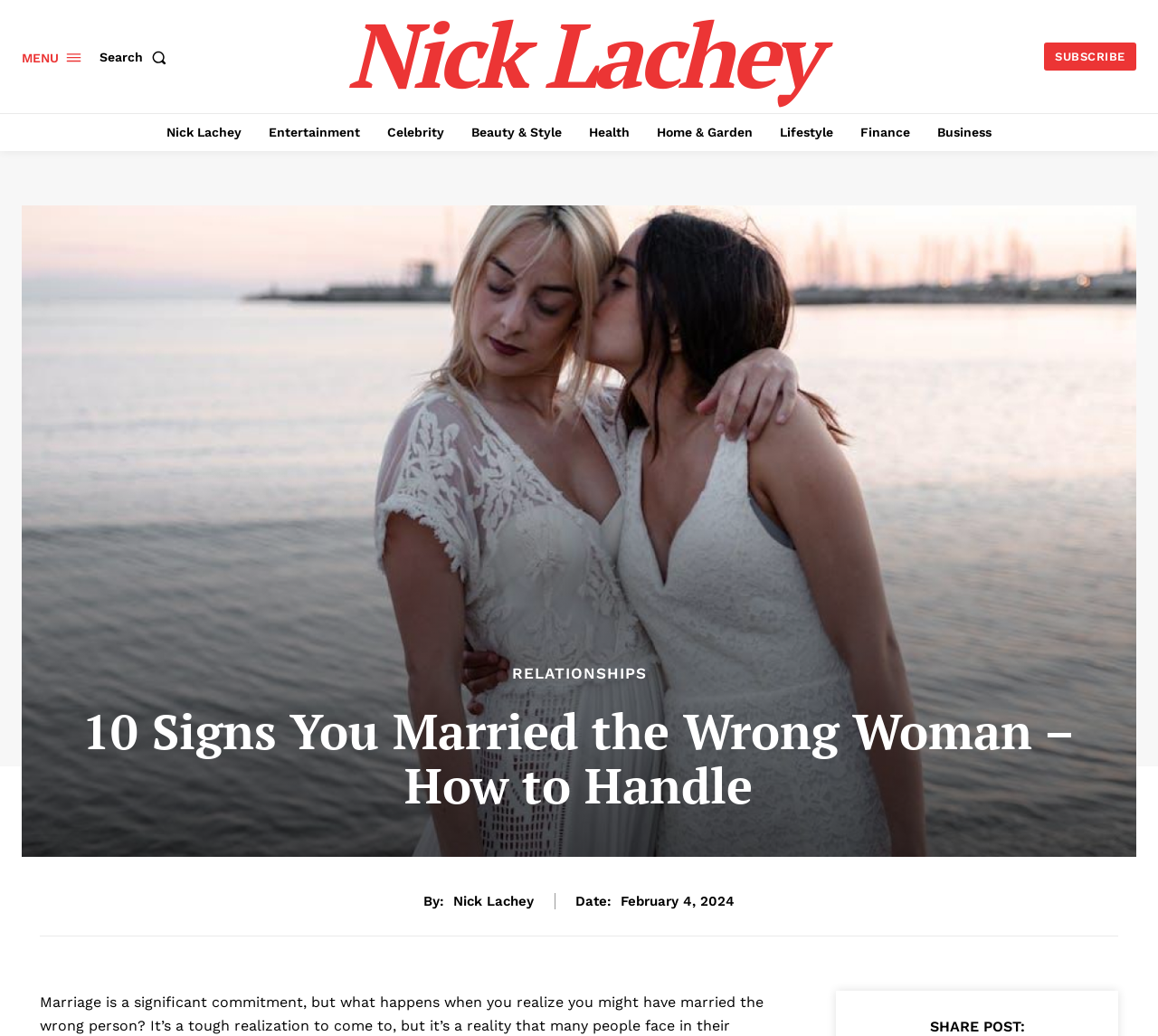What is the name of the company?
Please craft a detailed and exhaustive response to the question.

I found the company name by looking at the heading 'News Week Magazine PRO' which is located at the top of the webpage.